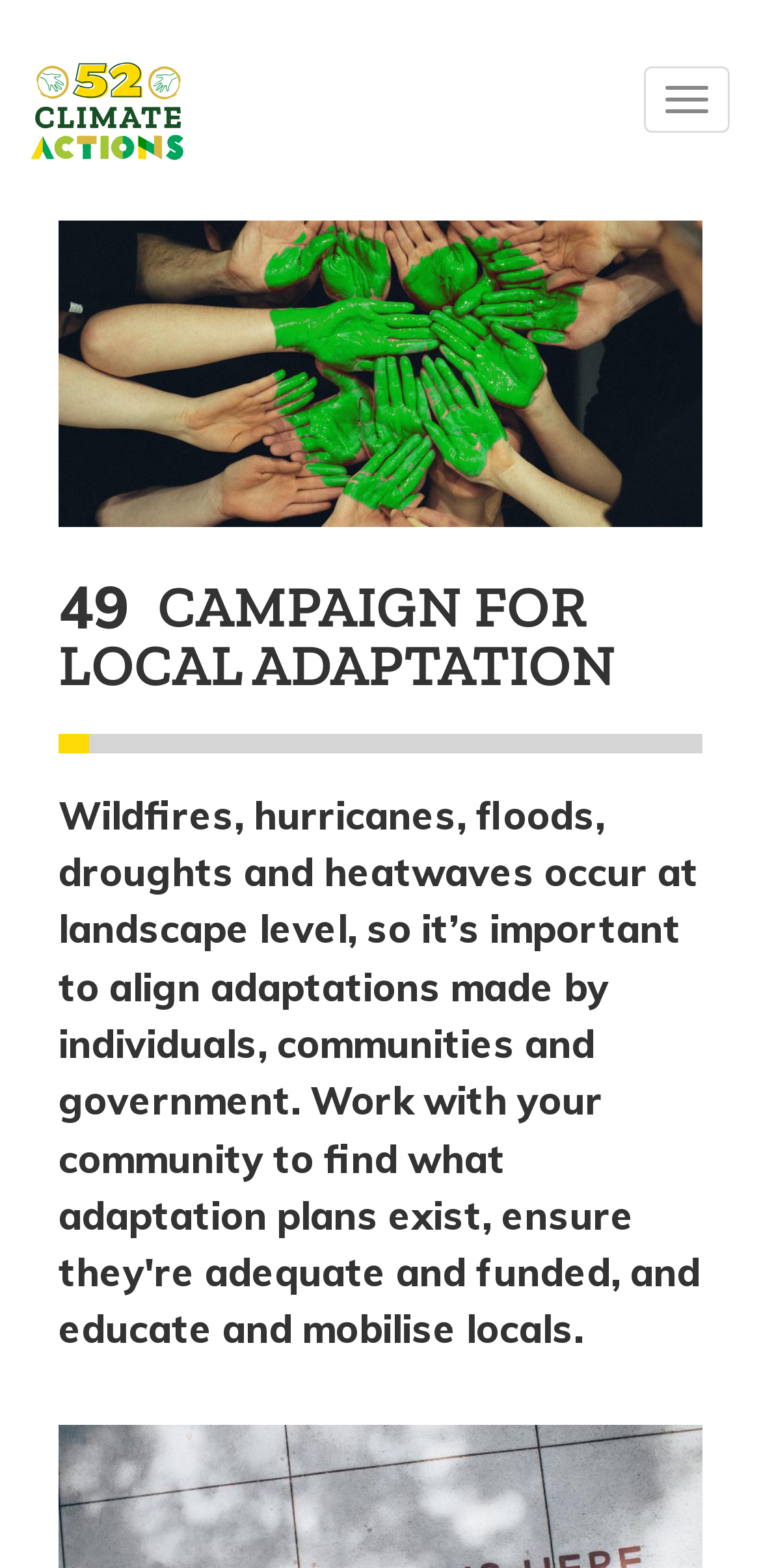Respond with a single word or phrase to the following question: What is the main image on the webpage?

Hands being painted into a green heart